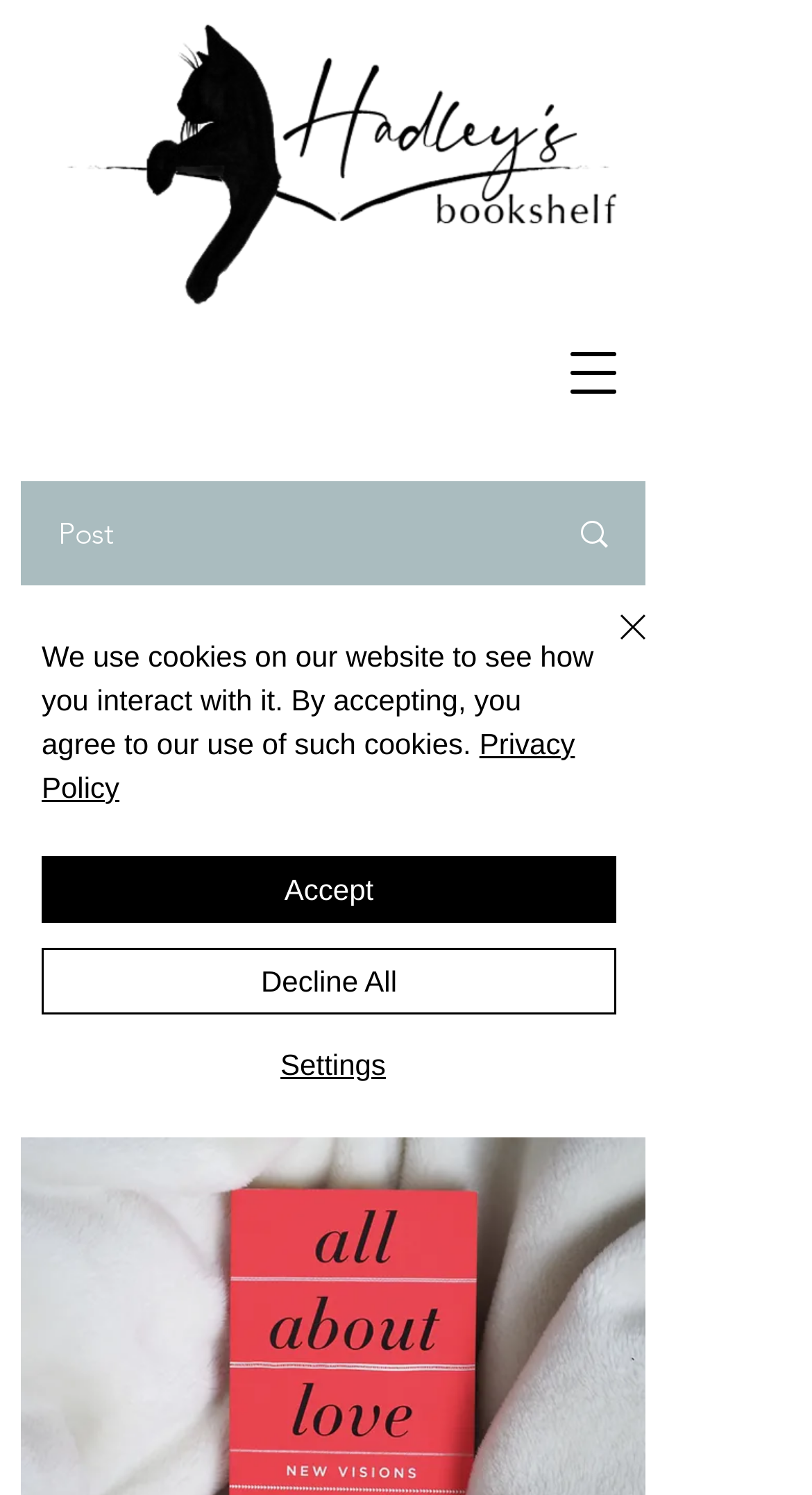What is the estimated reading time of the latest article? From the image, respond with a single word or brief phrase.

3 min